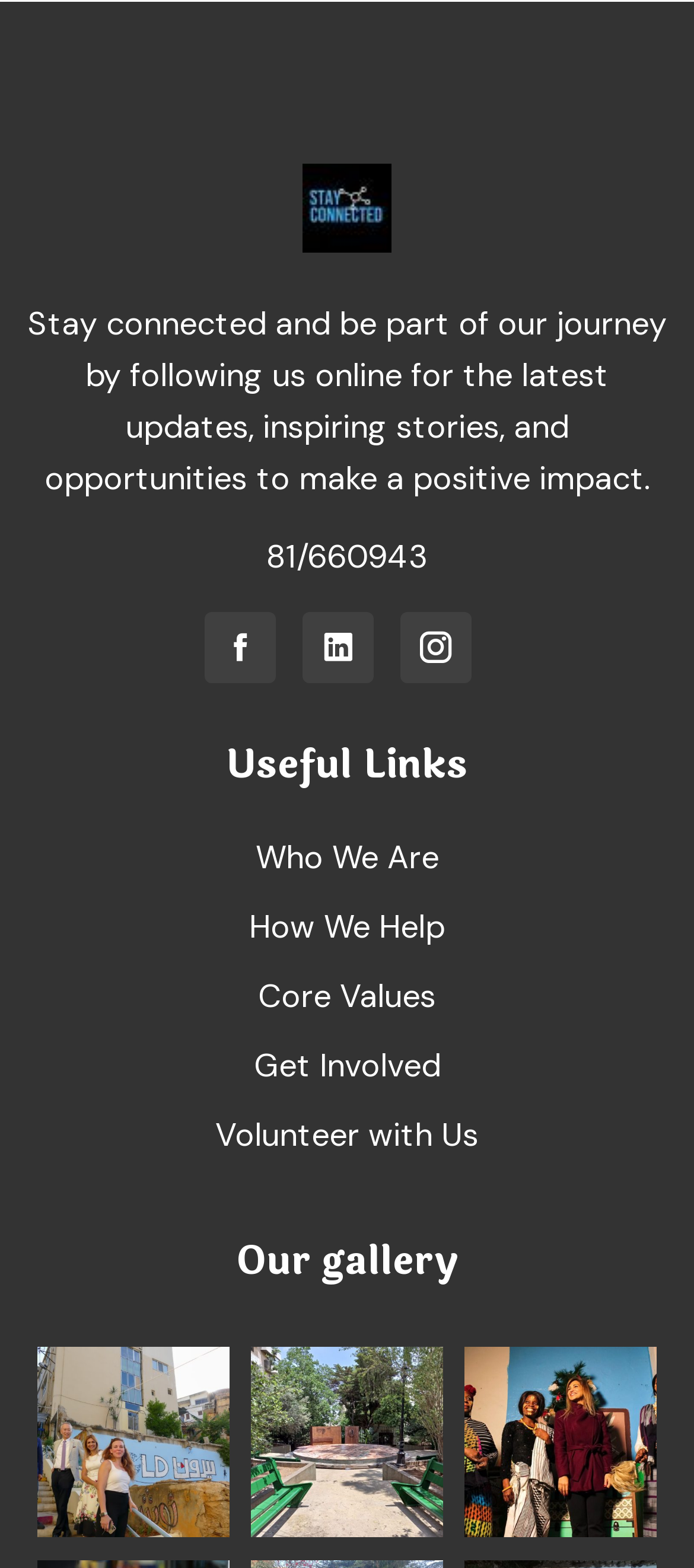Please find the bounding box coordinates for the clickable element needed to perform this instruction: "View our gallery".

[0.038, 0.79, 0.962, 0.82]